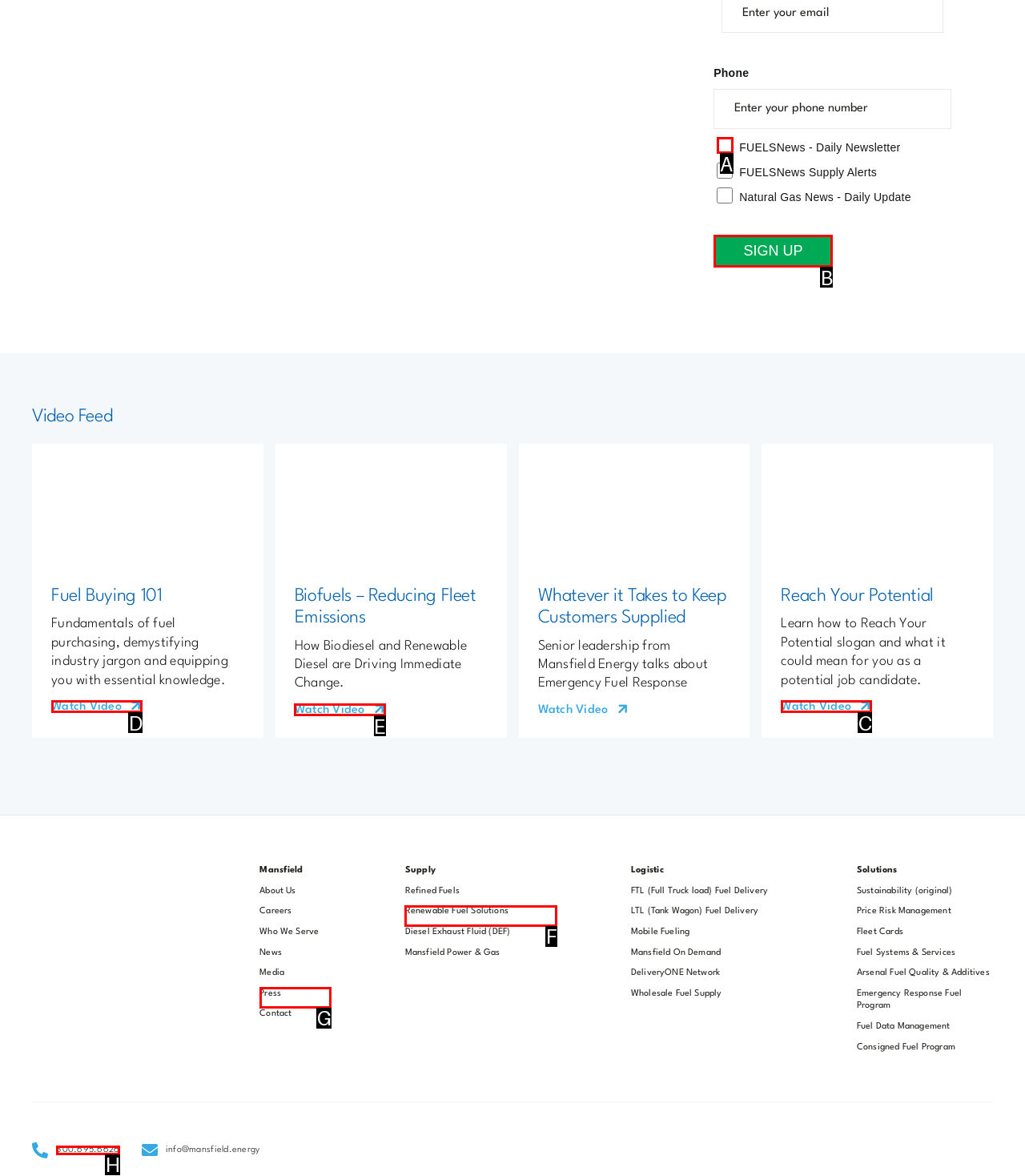Identify the correct lettered option to click in order to perform this task: Watch video about fuel buying 101. Respond with the letter.

D